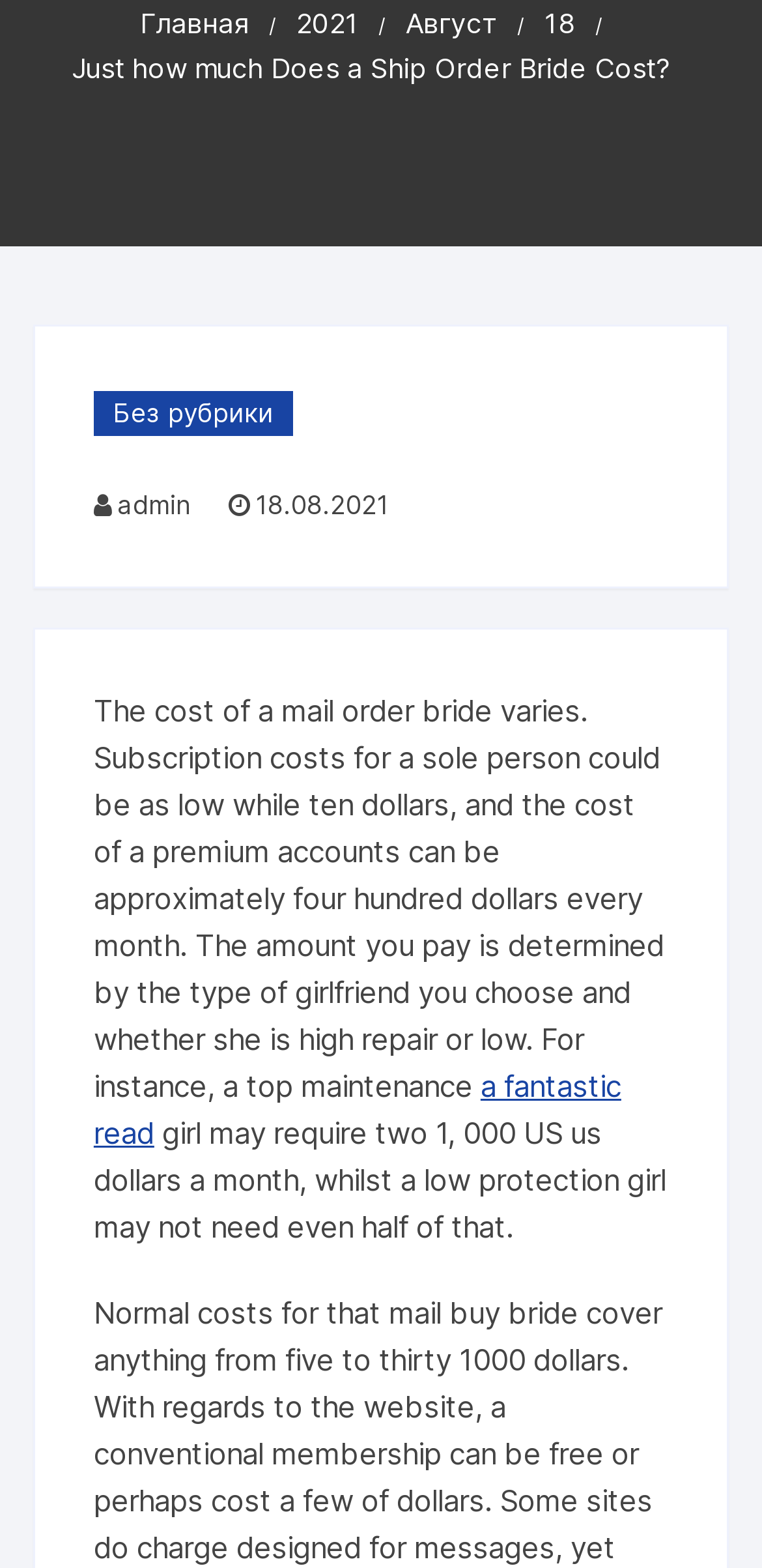Provide the bounding box coordinates for the UI element that is described by this text: "a fantastic read". The coordinates should be in the form of four float numbers between 0 and 1: [left, top, right, bottom].

[0.123, 0.681, 0.815, 0.734]